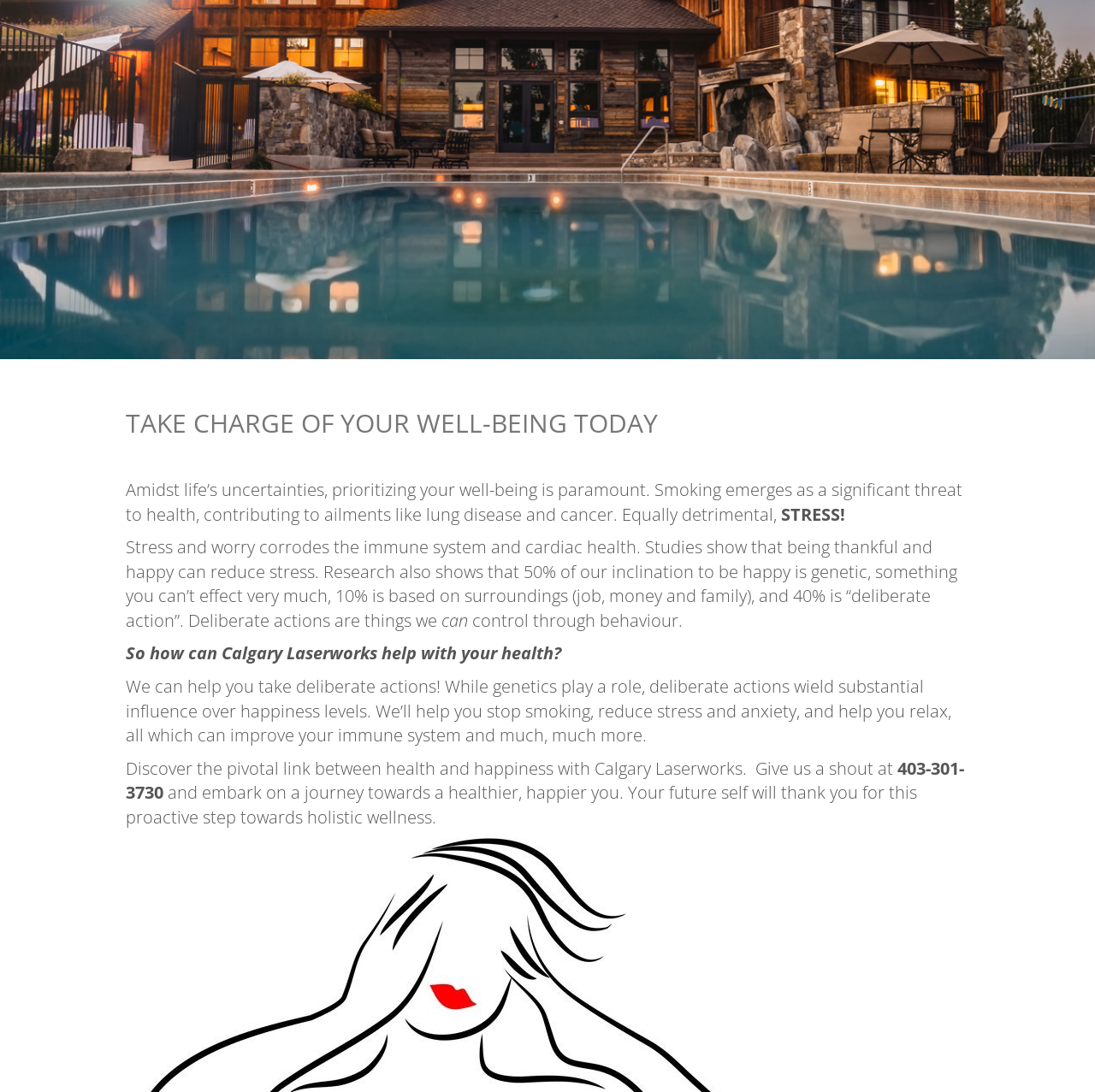Using the details from the image, please elaborate on the following question: What can deliberate actions influence according to the webpage?

According to the webpage, deliberate actions can influence happiness levels. This is mentioned in the text that states 'Research also shows that 50% of our inclination to be happy is genetic, something you can’t effect very much, 10% is based on surroundings (job, money and family), and 40% is “deliberate action”'.